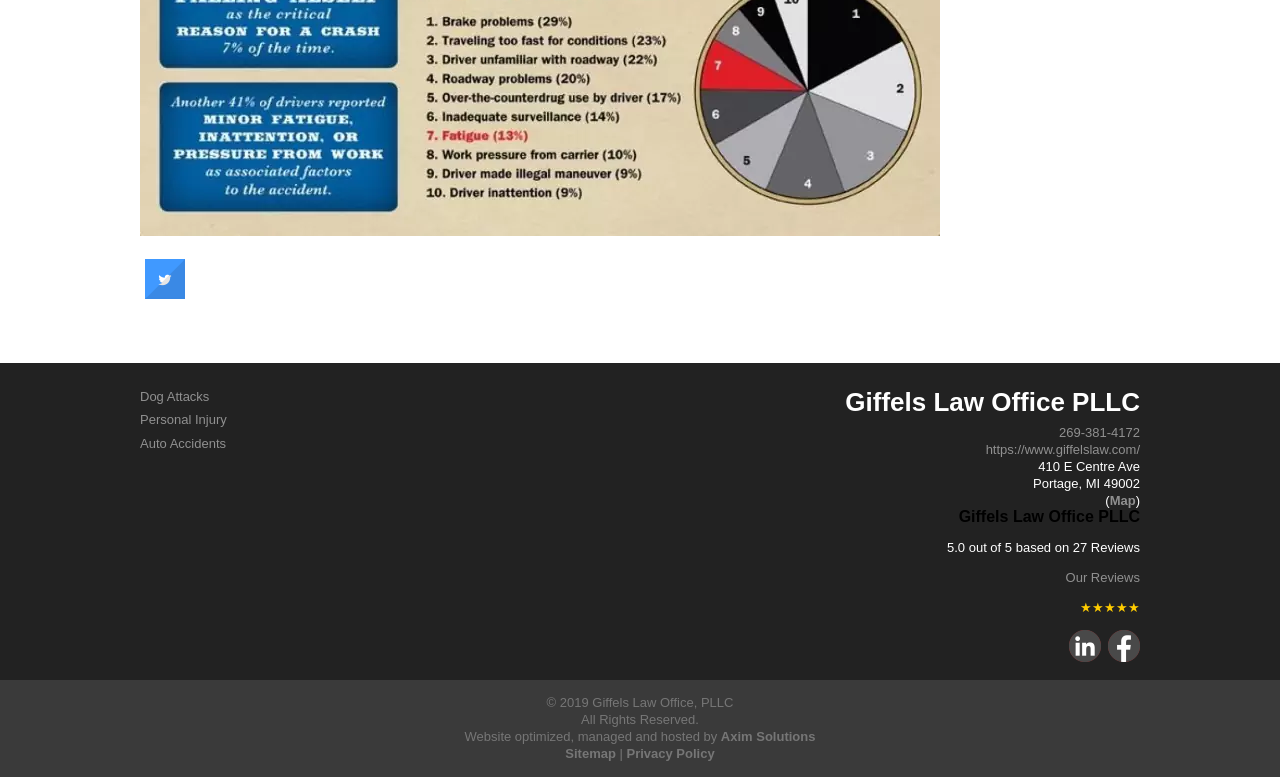Please determine the bounding box coordinates of the area that needs to be clicked to complete this task: 'View the Sitemap'. The coordinates must be four float numbers between 0 and 1, formatted as [left, top, right, bottom].

[0.442, 0.96, 0.481, 0.979]